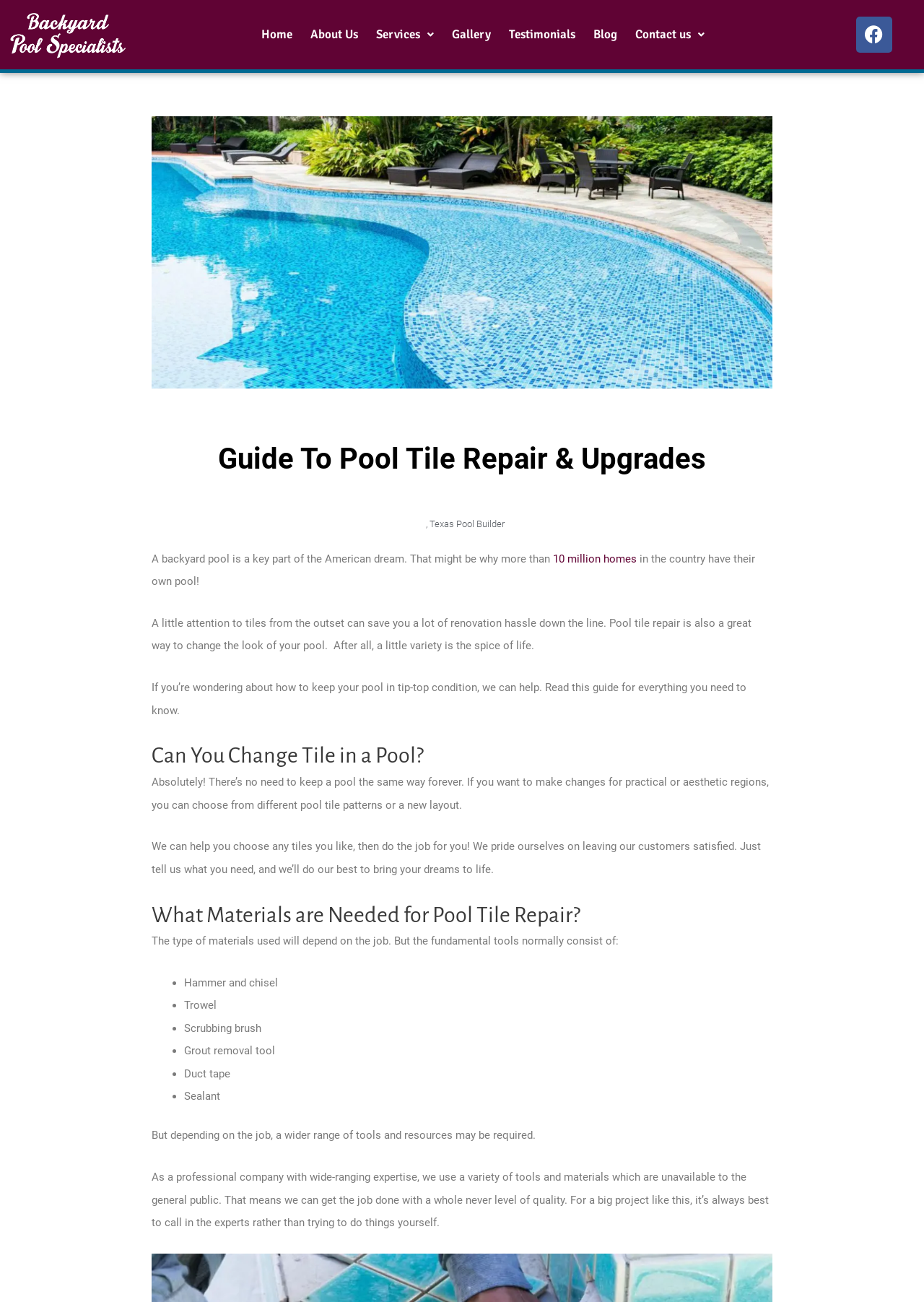Answer the question with a brief word or phrase:
Can you replace pool tile without replastering?

Not mentioned